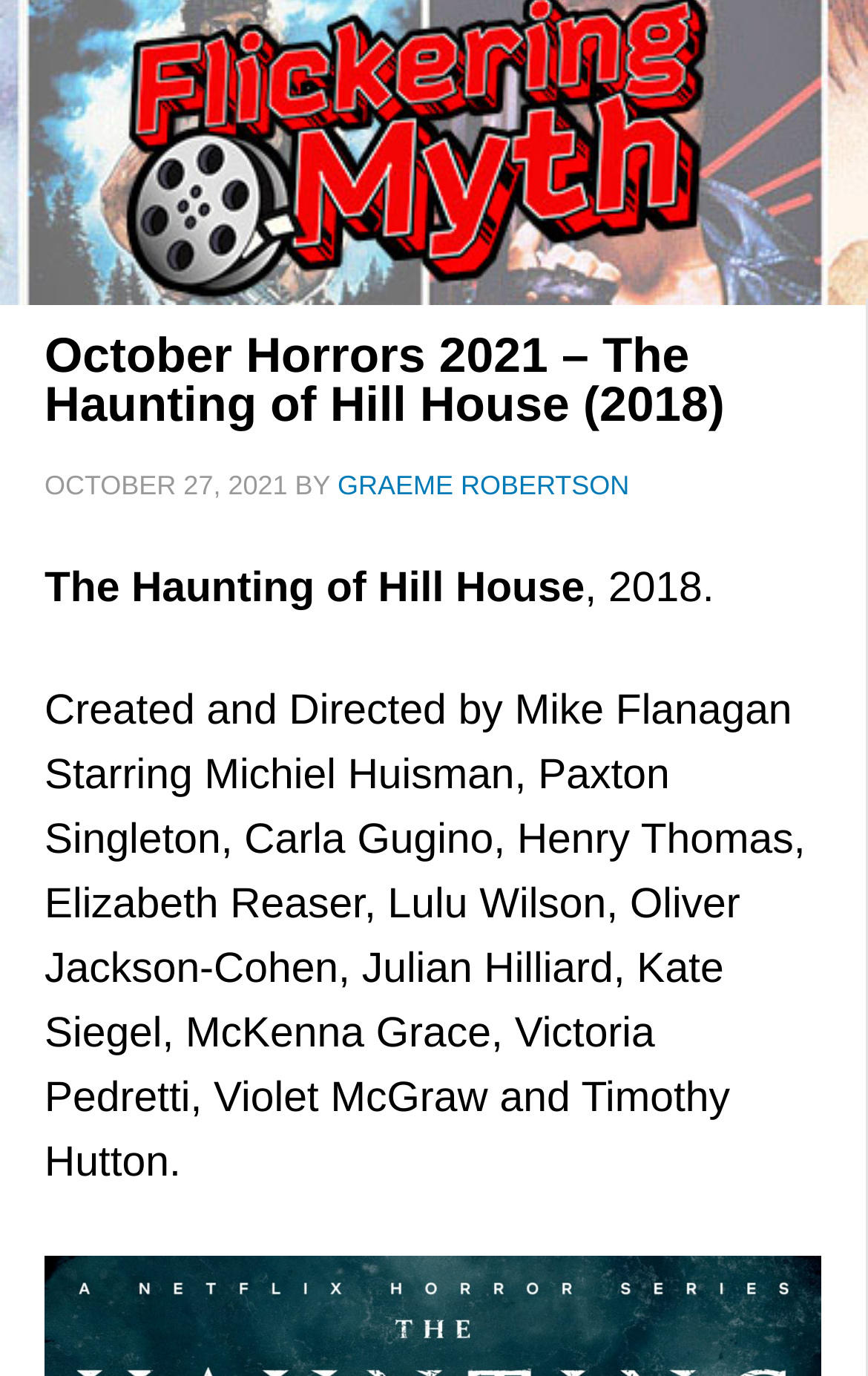Explain the webpage in detail, including its primary components.

The webpage is about the 2018 TV series "The Haunting of Hill House" created and directed by Mike Flanagan. At the top, there is a header section with the title "October Horrors 2021 - The Haunting of Hill House (2018)" in a large font, accompanied by the date "OCTOBER 27, 2021" and the author's name "GRAEME ROBERTSON" on the right side.

Below the header, the title "The Haunting of Hill House" is displayed prominently, followed by the release year "2018" on the same line. Underneath, there is a description of the series, stating that it was "Created and Directed by Mike Flanagan".

Further down, the webpage lists the main cast members, including Michiel Huisman, Paxton Singleton, Carla Gugino, and several others, in a single paragraph of text that spans almost the entire width of the page.